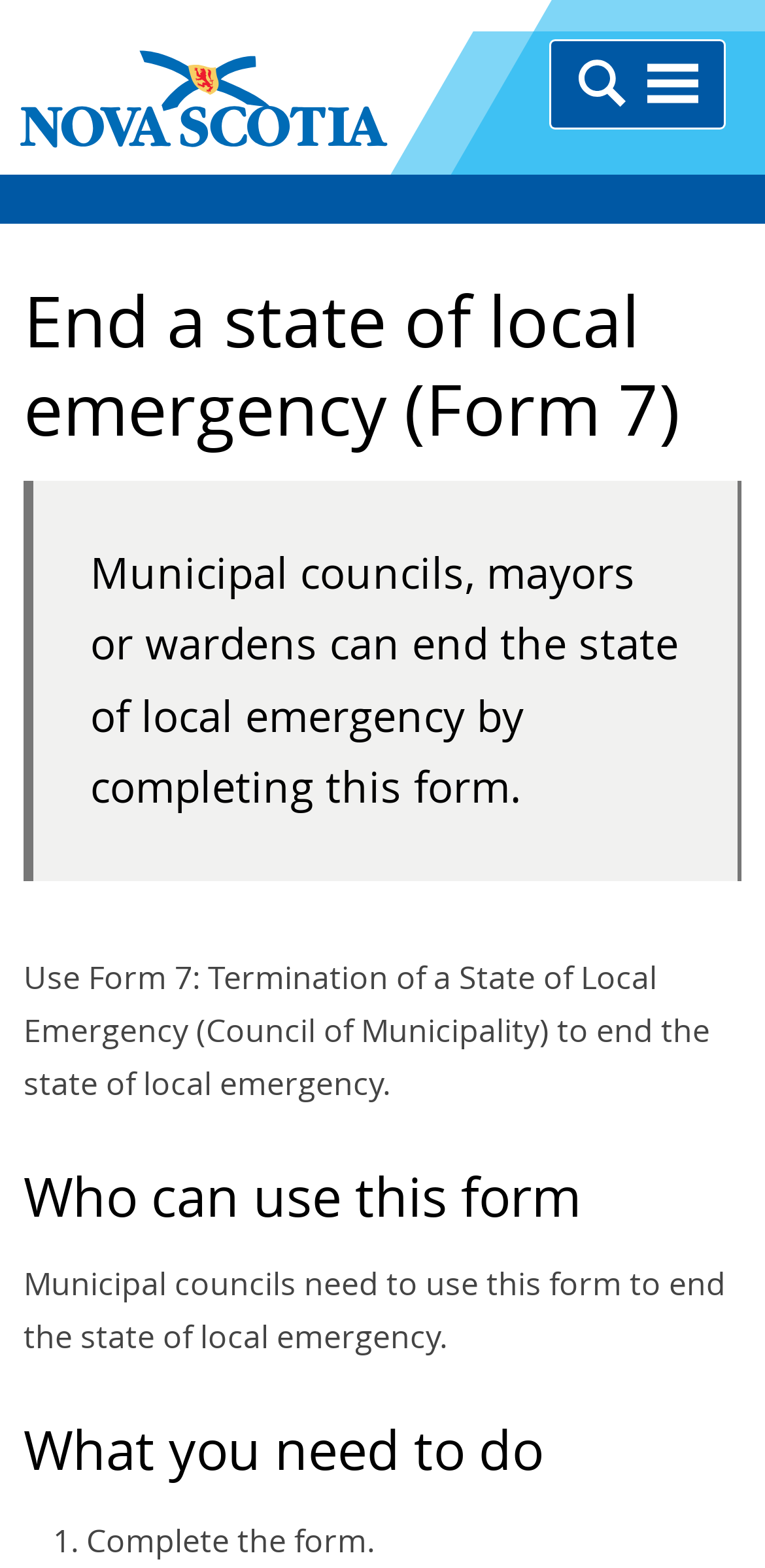Extract the bounding box coordinates for the UI element described as: "alt="Province of Nova Scotia"".

[0.0, 0.015, 0.533, 0.111]